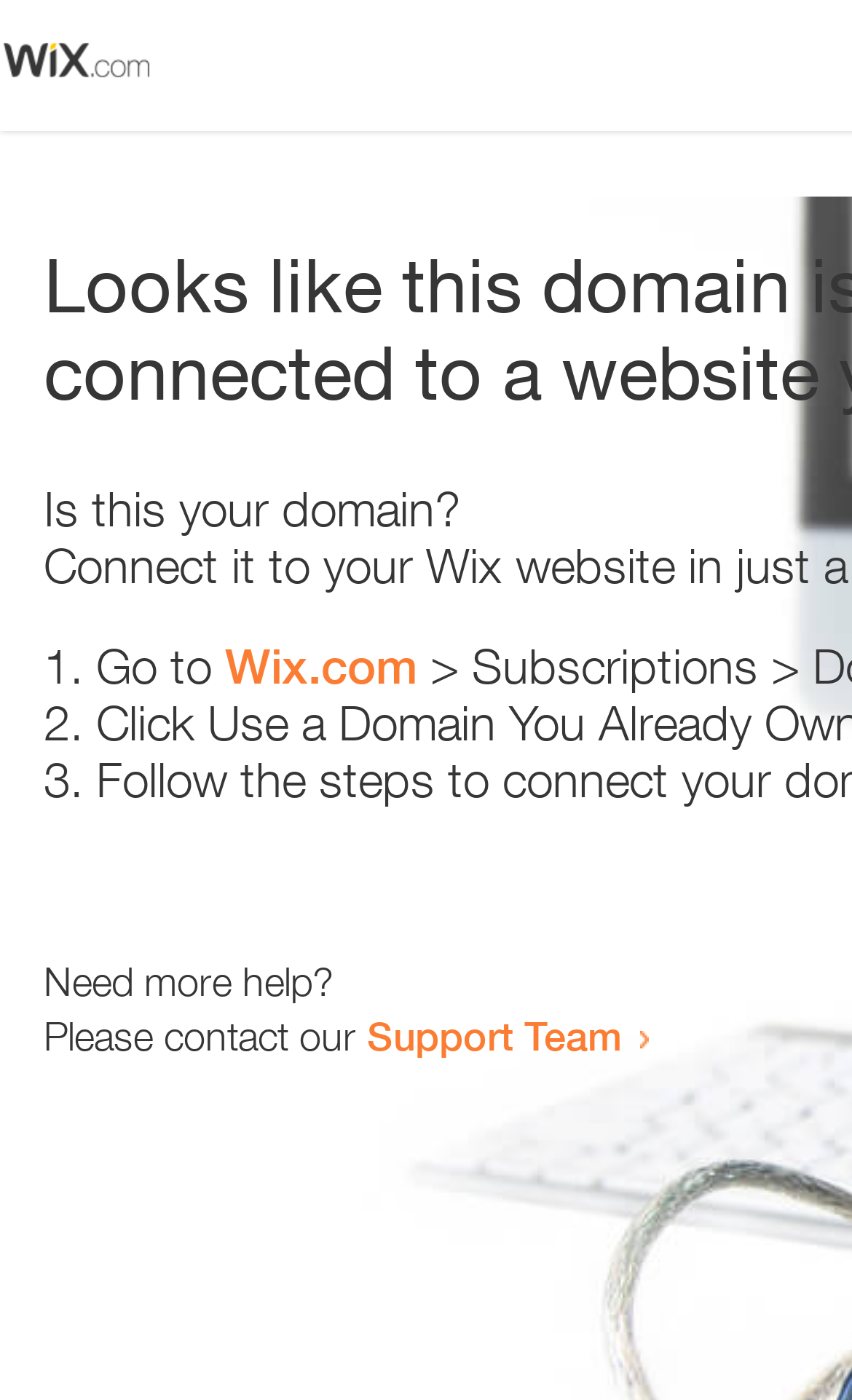How many text elements are present?
Give a one-word or short-phrase answer derived from the screenshot.

5